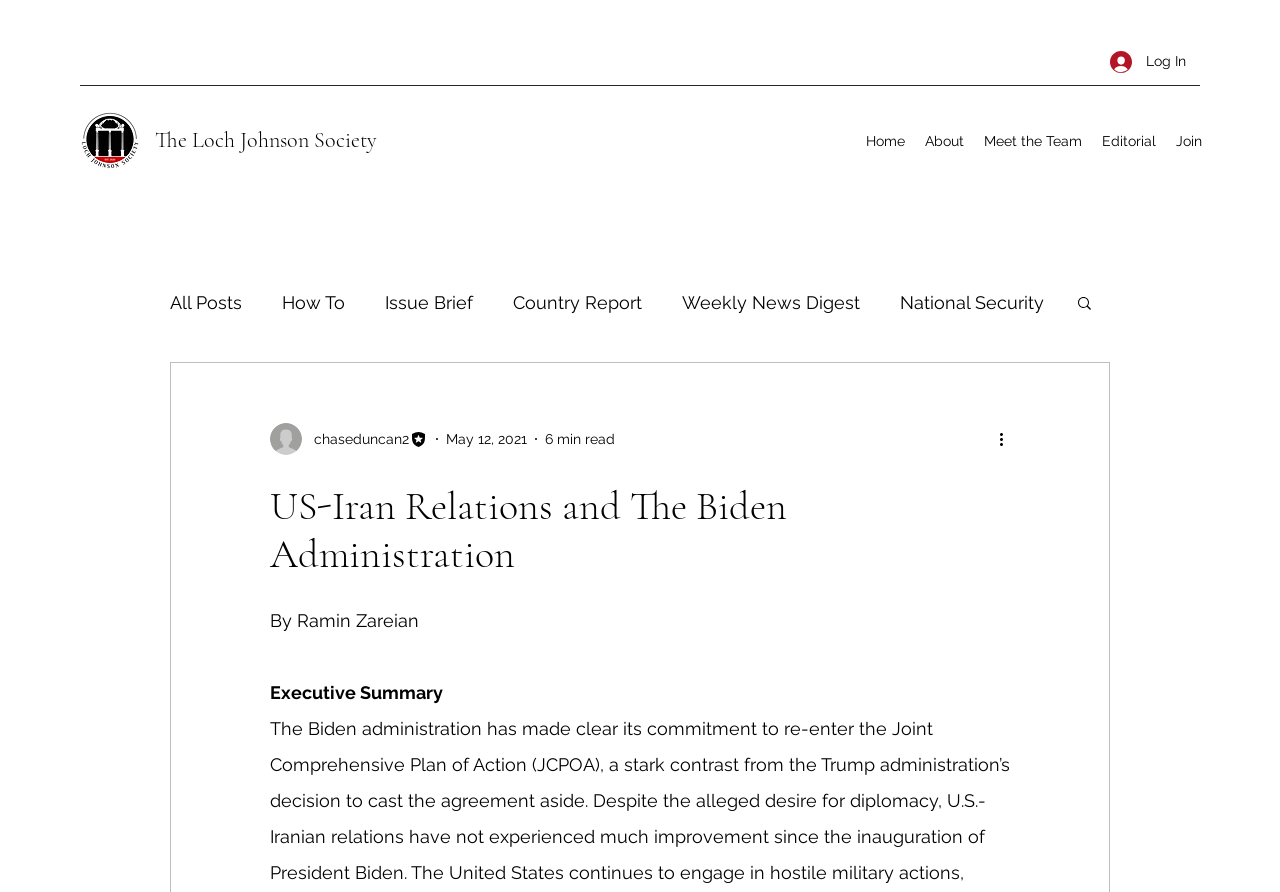Determine the bounding box coordinates (top-left x, top-left y, bottom-right x, bottom-right y) of the UI element described in the following text: Development and Aid

[0.489, 0.416, 0.634, 0.44]